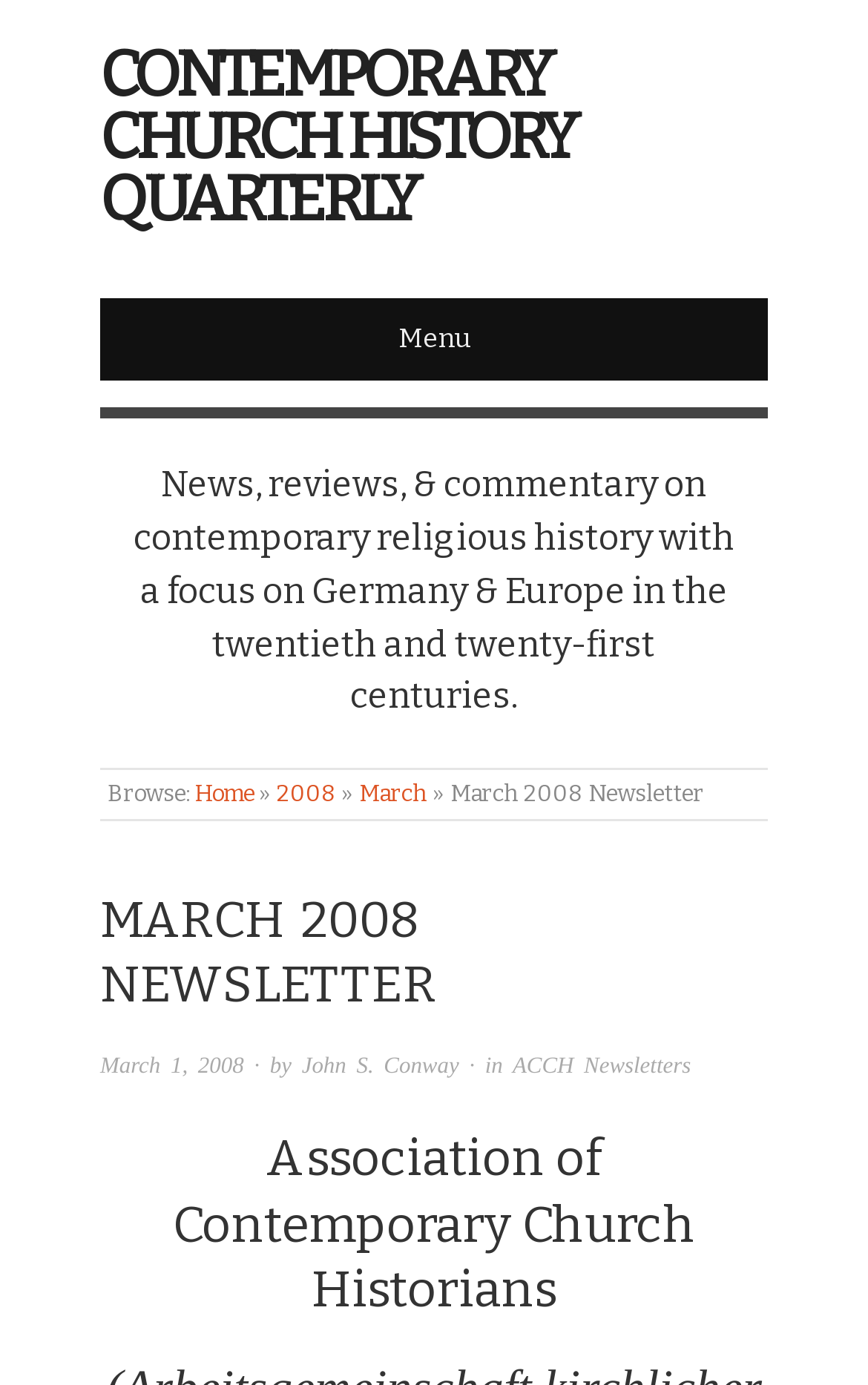Who is the author of the newsletter?
Please provide a comprehensive and detailed answer to the question.

I found the answer by looking at the link that says 'John S. Conway' and also by looking at the static text that says '· by' which indicates the author's name.